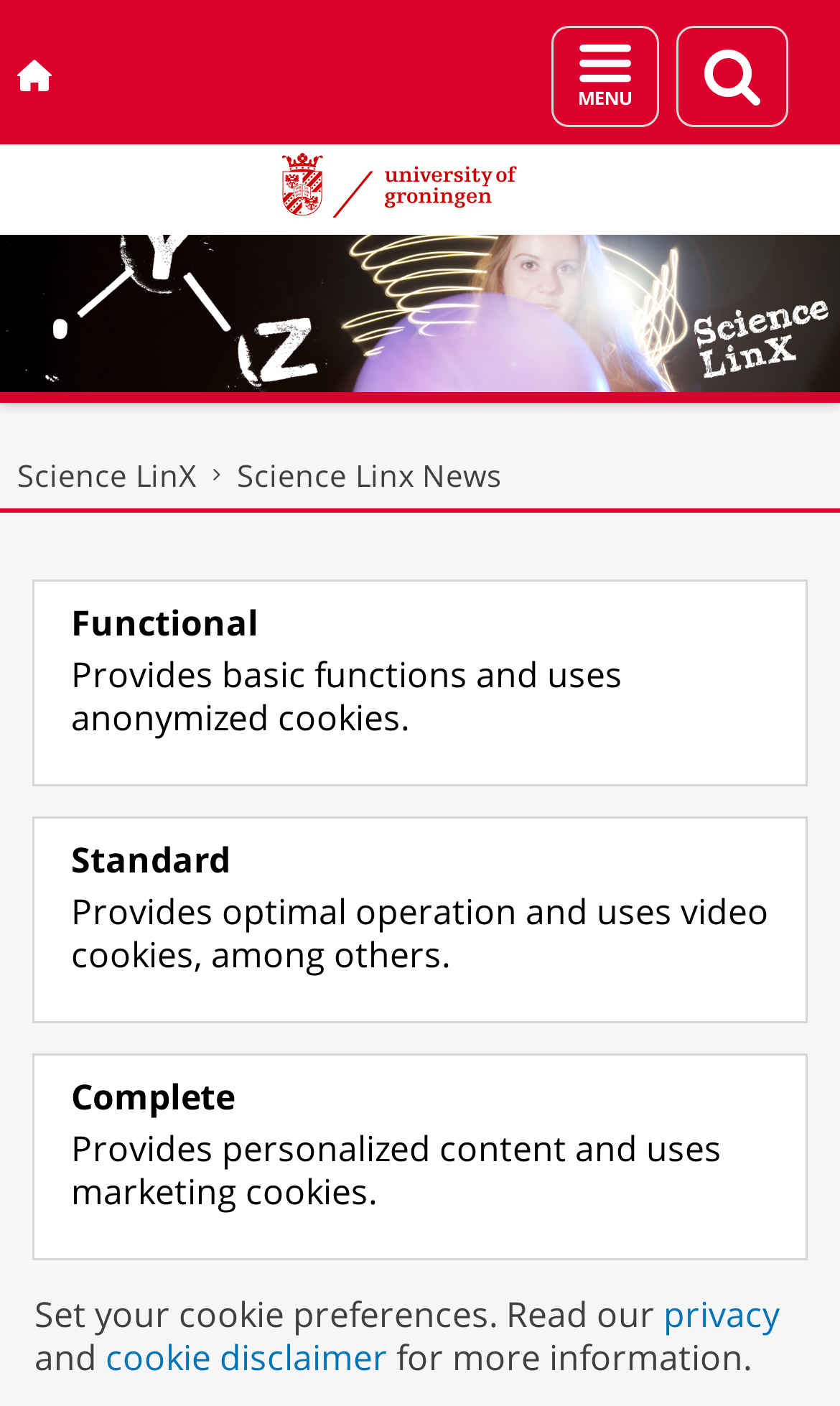Given the following UI element description: "privacy", find the bounding box coordinates in the webpage screenshot.

[0.79, 0.918, 0.928, 0.951]